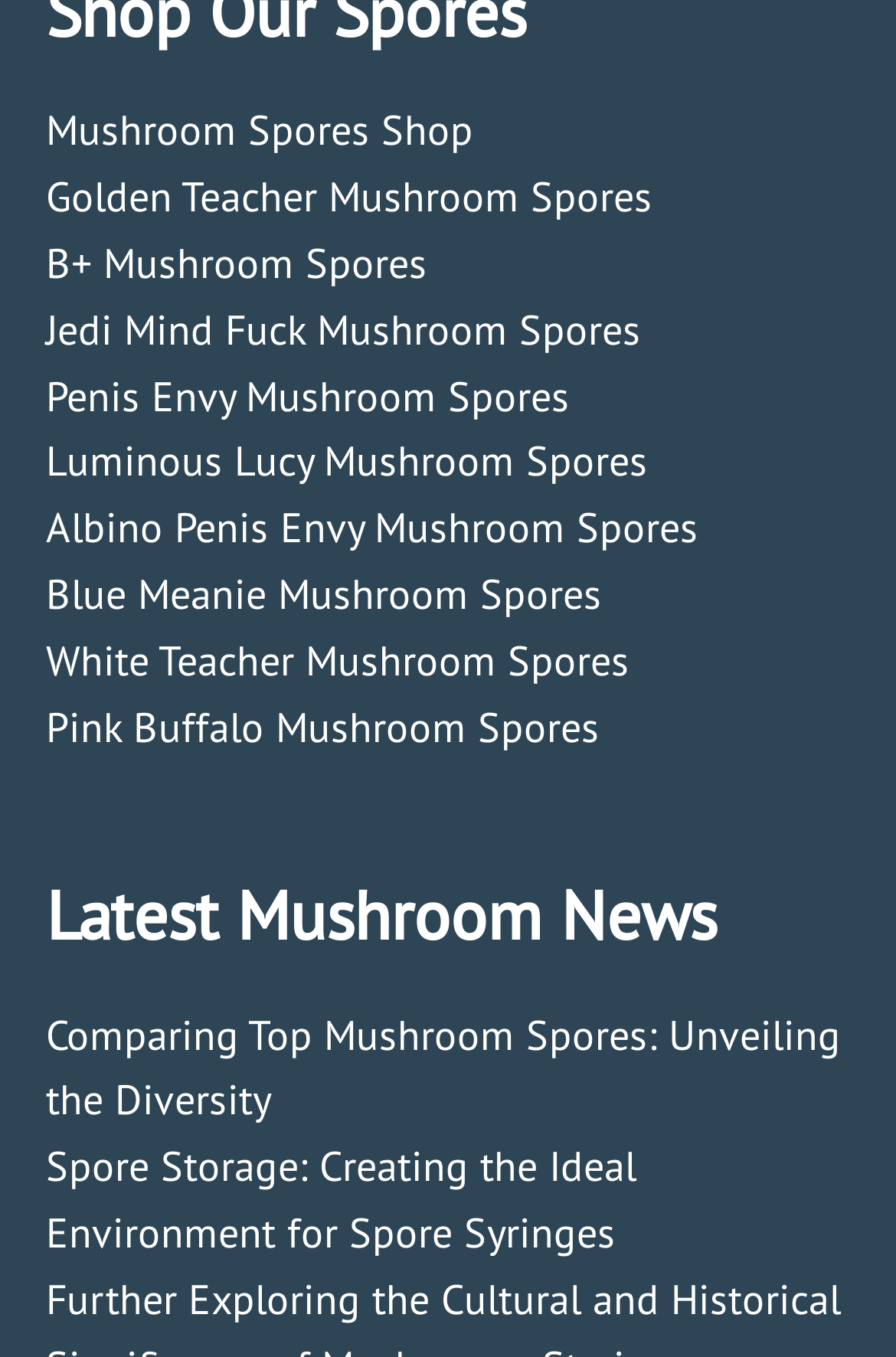Identify the bounding box coordinates of the section that should be clicked to achieve the task described: "Click on Mushroom Spores Shop".

[0.051, 0.077, 0.528, 0.116]